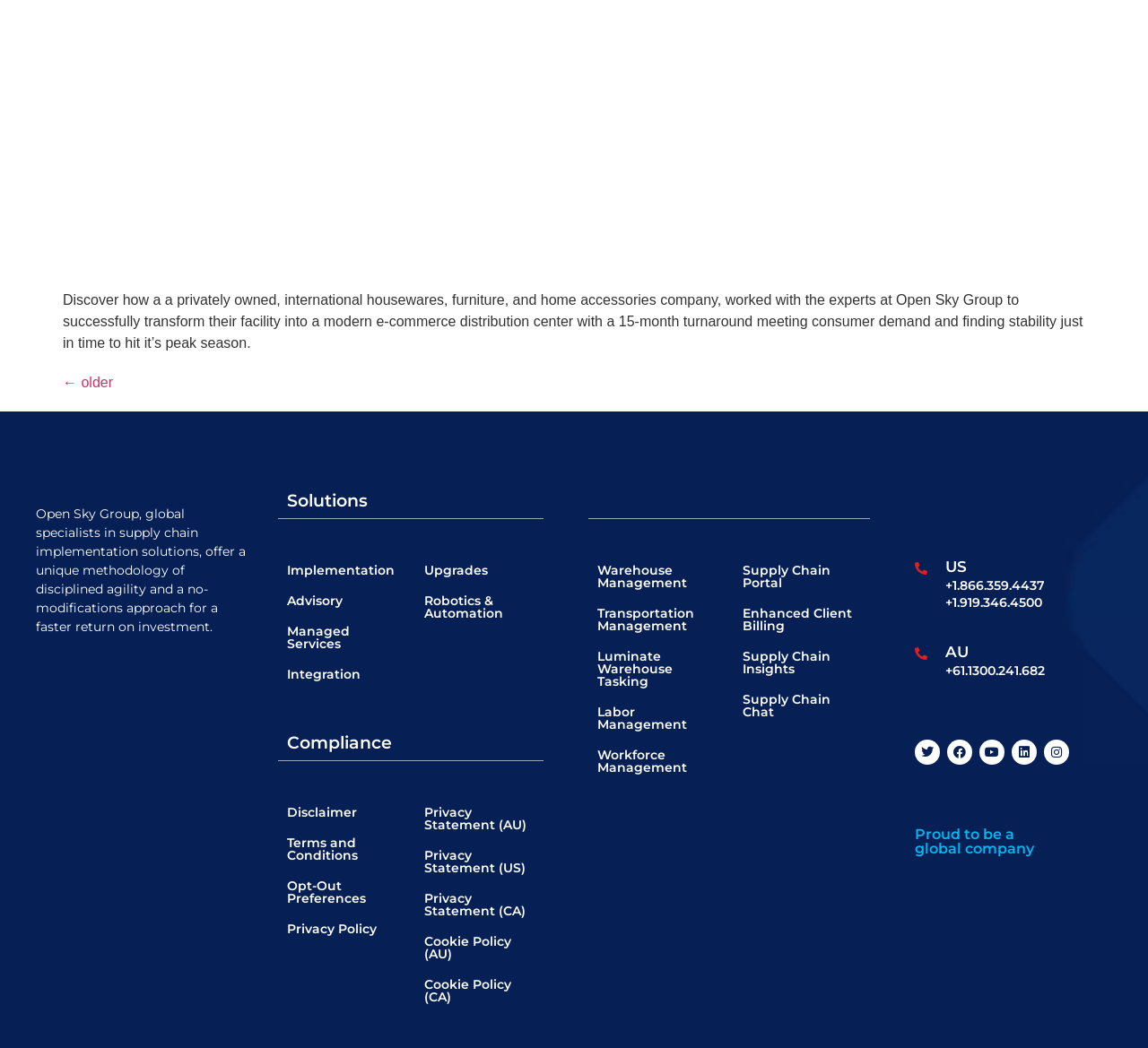Pinpoint the bounding box coordinates of the area that should be clicked to complete the following instruction: "Follow on Twitter". The coordinates must be given as four float numbers between 0 and 1, i.e., [left, top, right, bottom].

[0.797, 0.706, 0.819, 0.73]